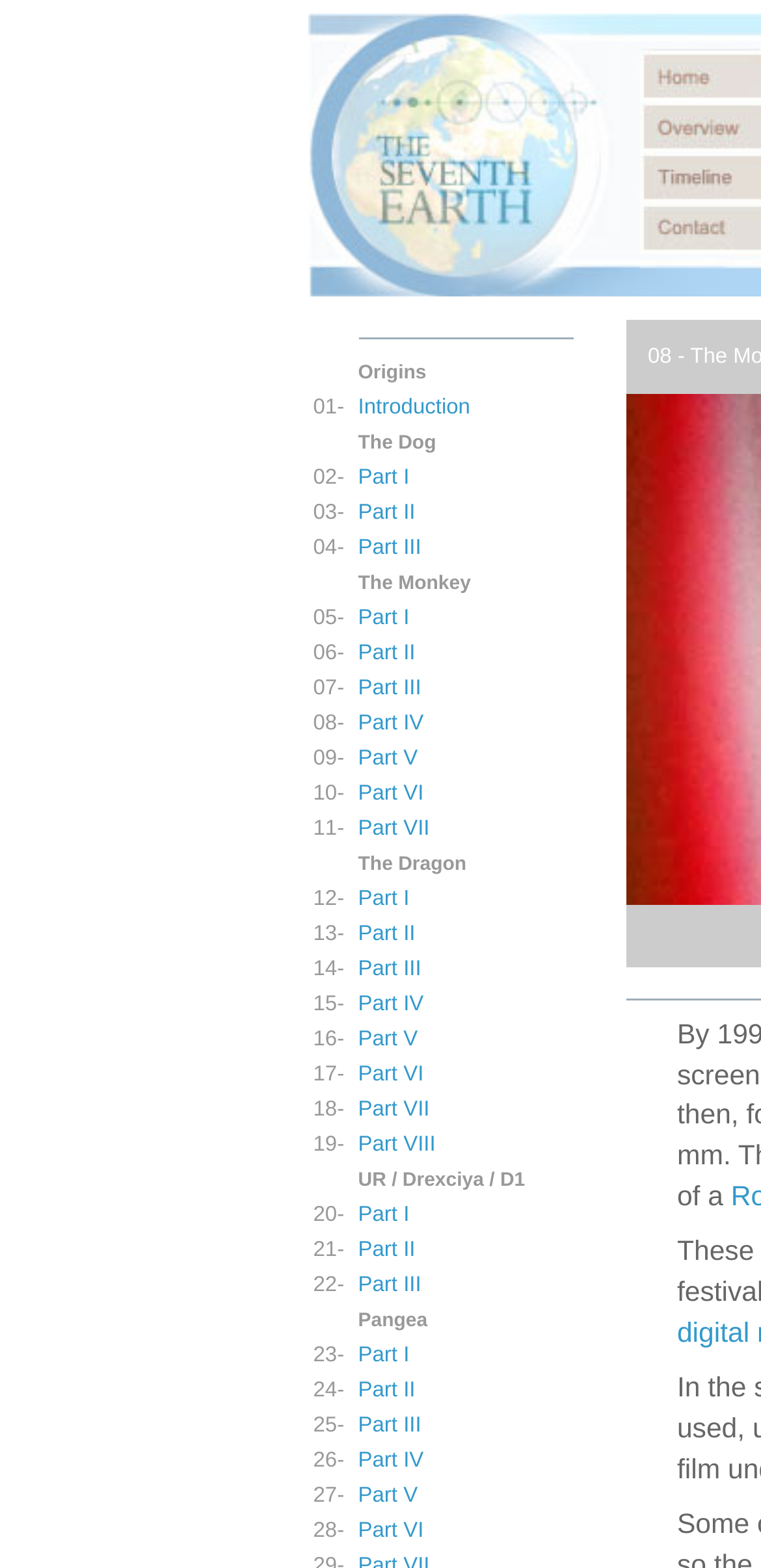Determine the bounding box coordinates of the region I should click to achieve the following instruction: "click Part II". Ensure the bounding box coordinates are four float numbers between 0 and 1, i.e., [left, top, right, bottom].

[0.471, 0.32, 0.546, 0.335]